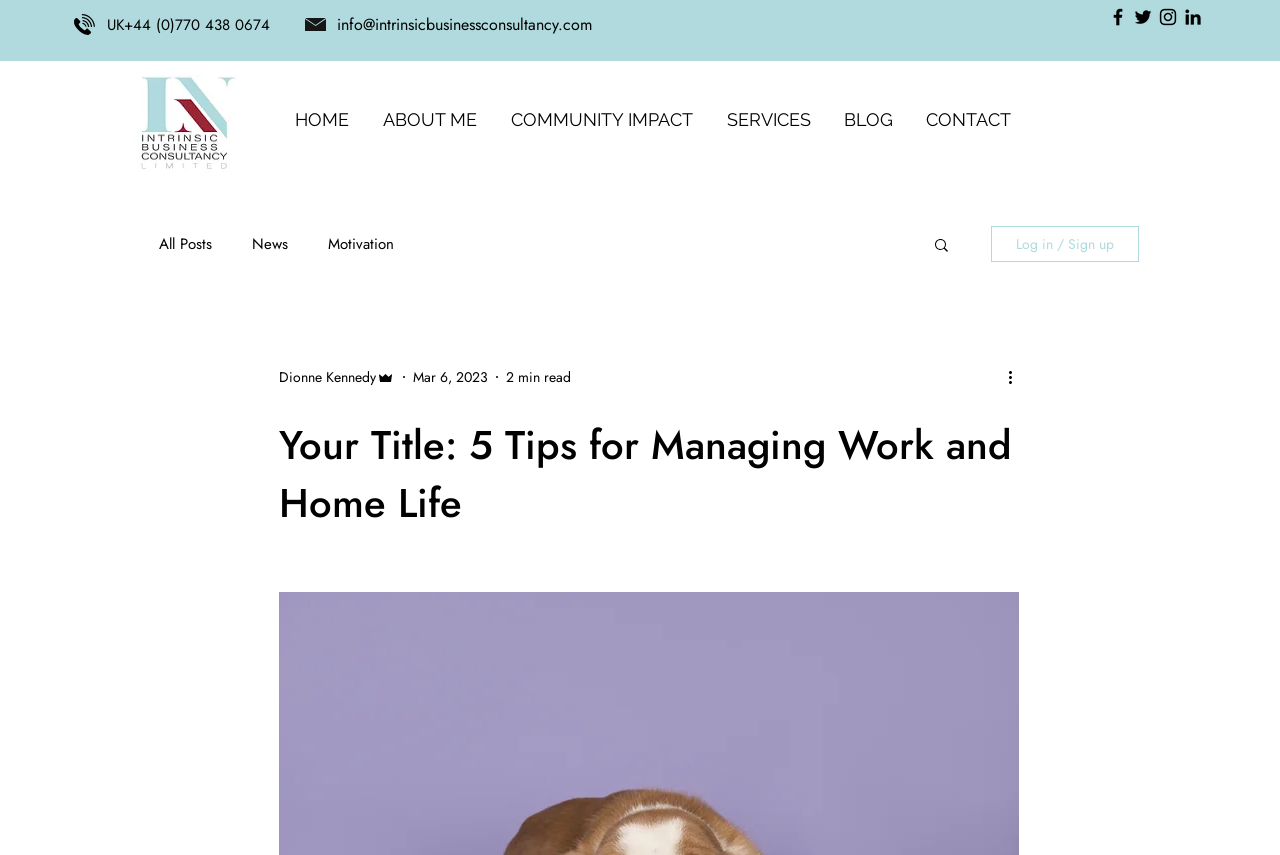Refer to the element description UK+44 (0)770 438 0674 and identify the corresponding bounding box in the screenshot. Format the coordinates as (top-left x, top-left y, bottom-right x, bottom-right y) with values in the range of 0 to 1.

[0.084, 0.016, 0.211, 0.042]